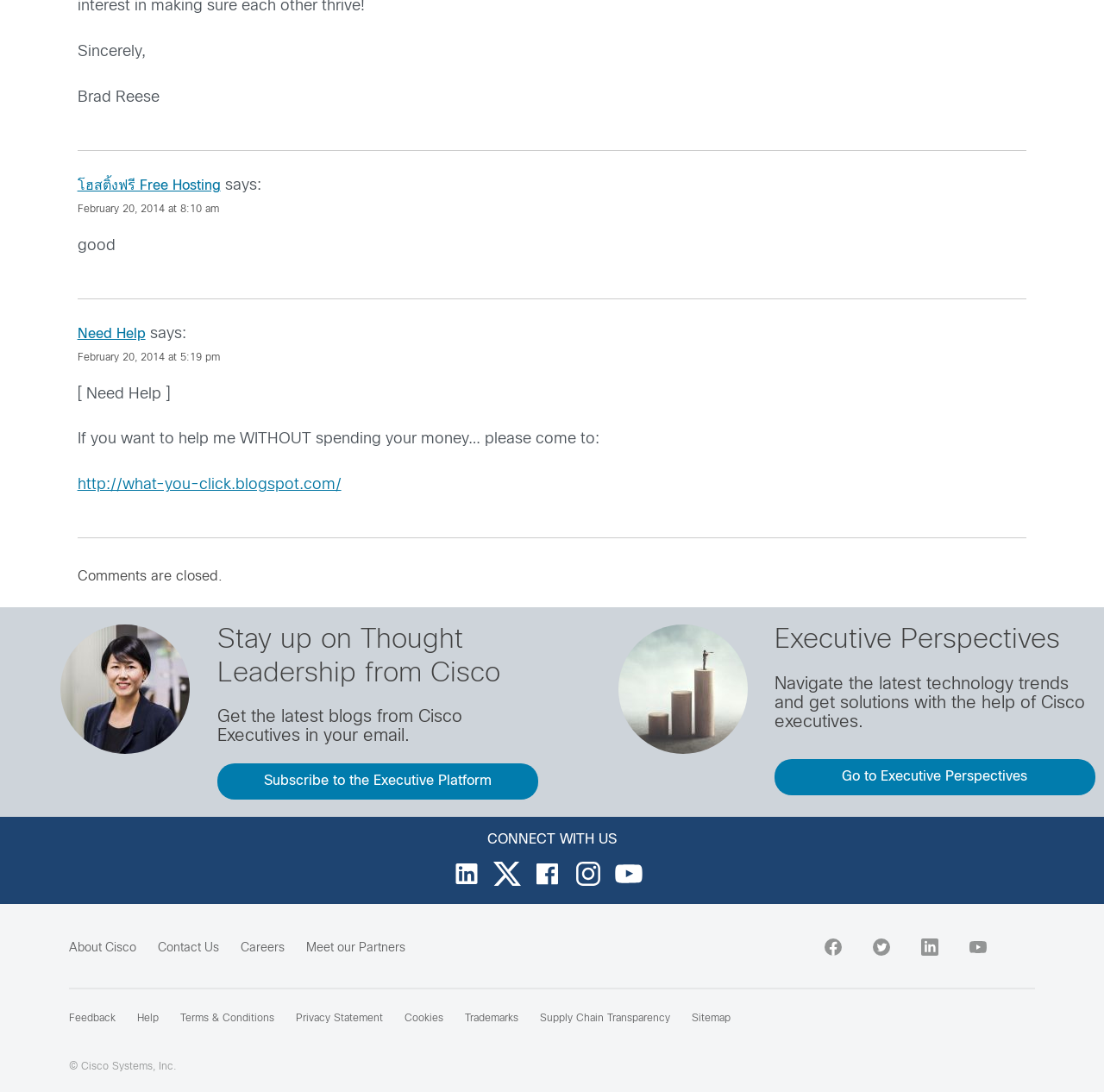Given the description of a UI element: "About Cisco", identify the bounding box coordinates of the matching element in the webpage screenshot.

[0.062, 0.863, 0.123, 0.874]